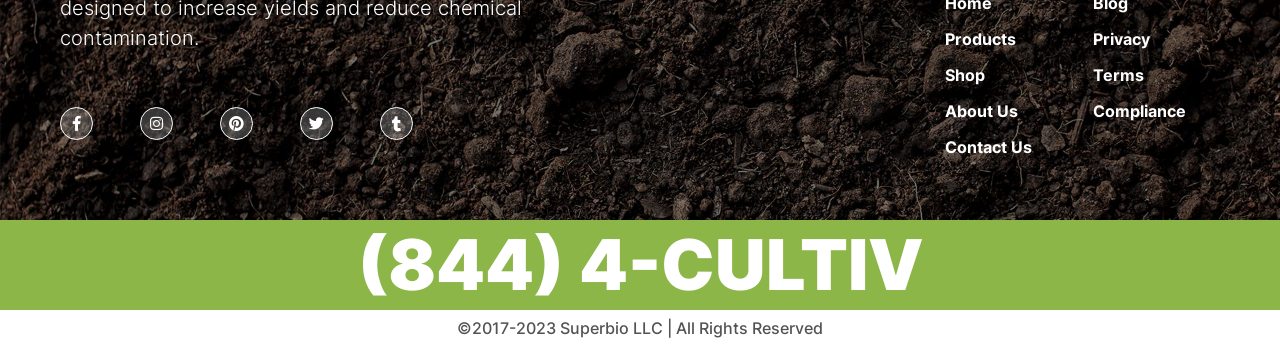Determine the bounding box coordinates of the clickable region to carry out the instruction: "Contact us".

[0.738, 0.39, 0.838, 0.459]